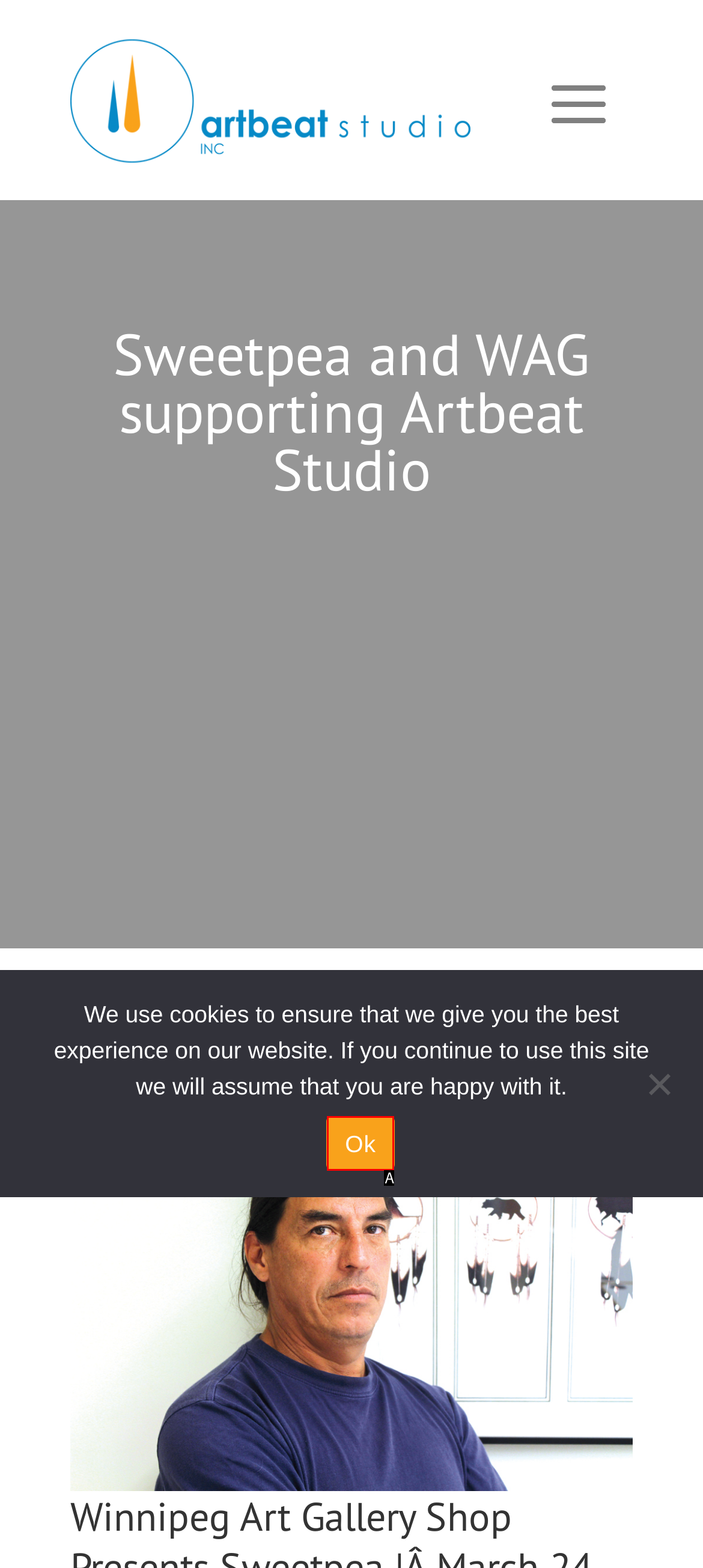Tell me which one HTML element best matches the description: Ok
Answer with the option's letter from the given choices directly.

A